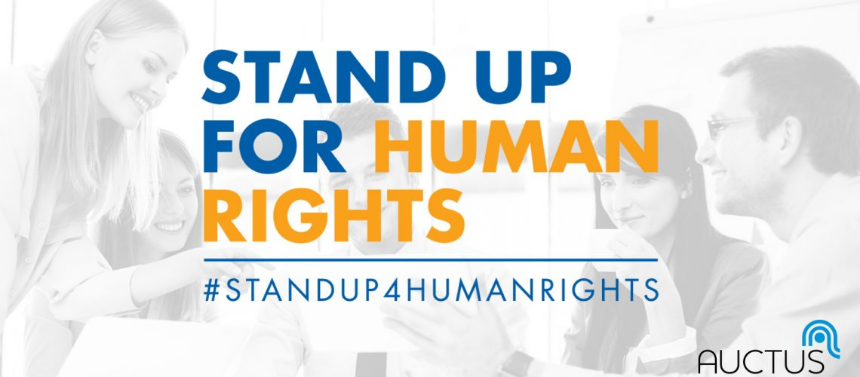What is the organization supporting the human rights campaign?
Kindly offer a comprehensive and detailed response to the question.

The logo of AUCTUS appears at the bottom right of the graphic, signifying the organization's support and involvement in the human rights campaign, indicating that AUCTUS is a key player in promoting human rights awareness.